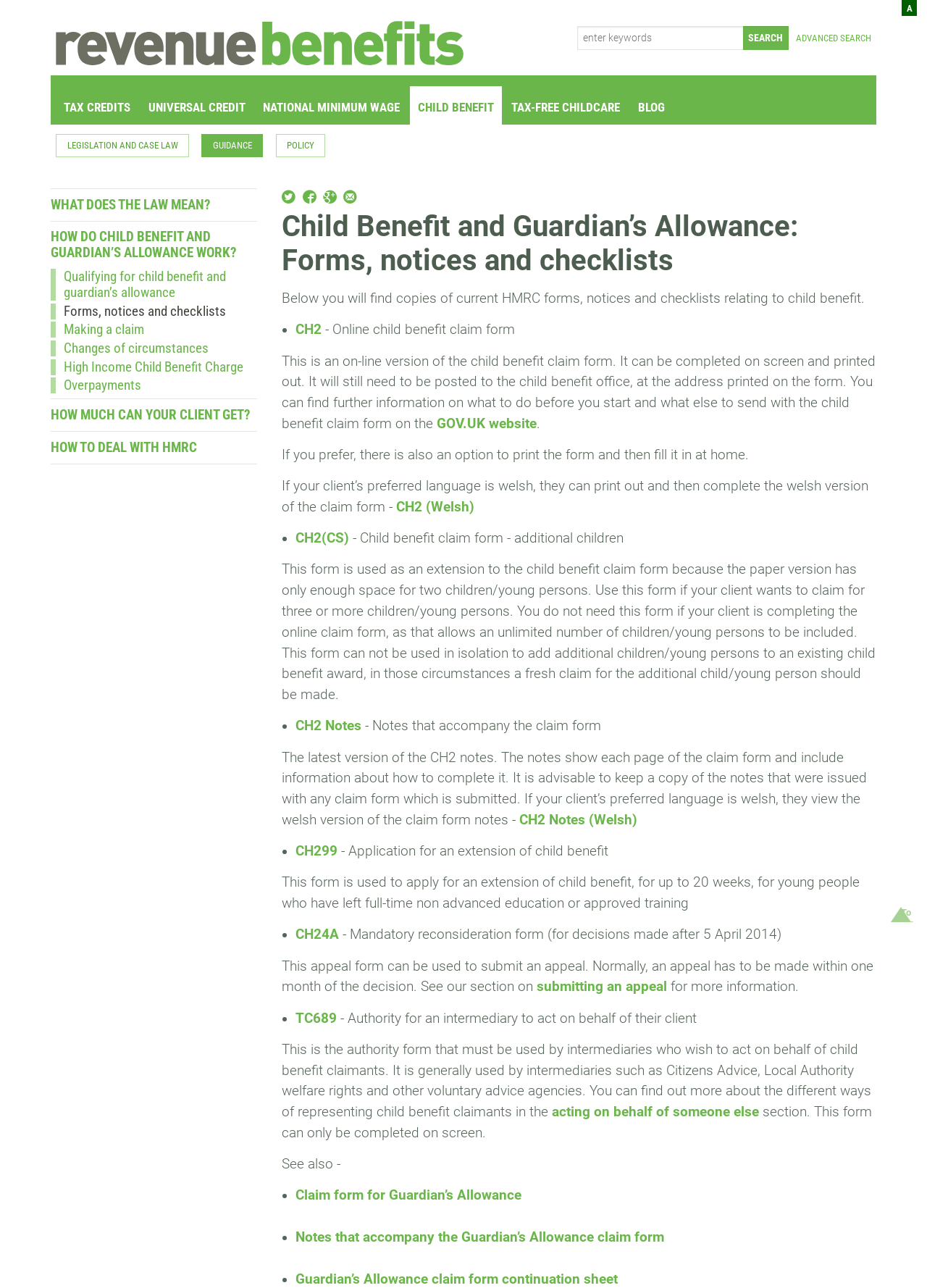Please identify the coordinates of the bounding box that should be clicked to fulfill this instruction: "Read notes on how to complete the claim form".

[0.39, 0.558, 0.648, 0.57]